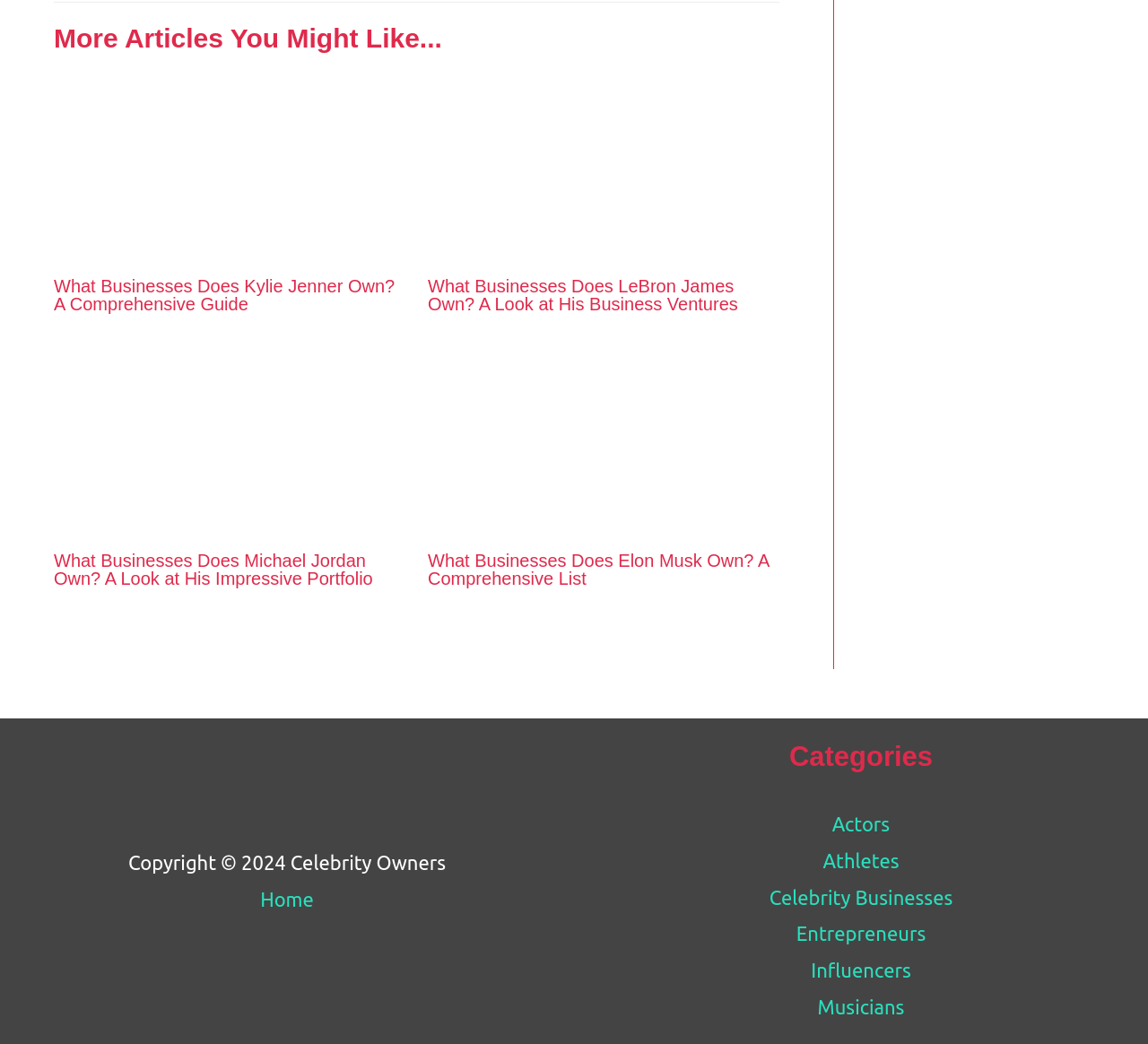Please provide the bounding box coordinates for the element that needs to be clicked to perform the instruction: "Read more about What Businesses Does Michael Jordan Own?". The coordinates must consist of four float numbers between 0 and 1, formatted as [left, top, right, bottom].

[0.047, 0.409, 0.353, 0.43]